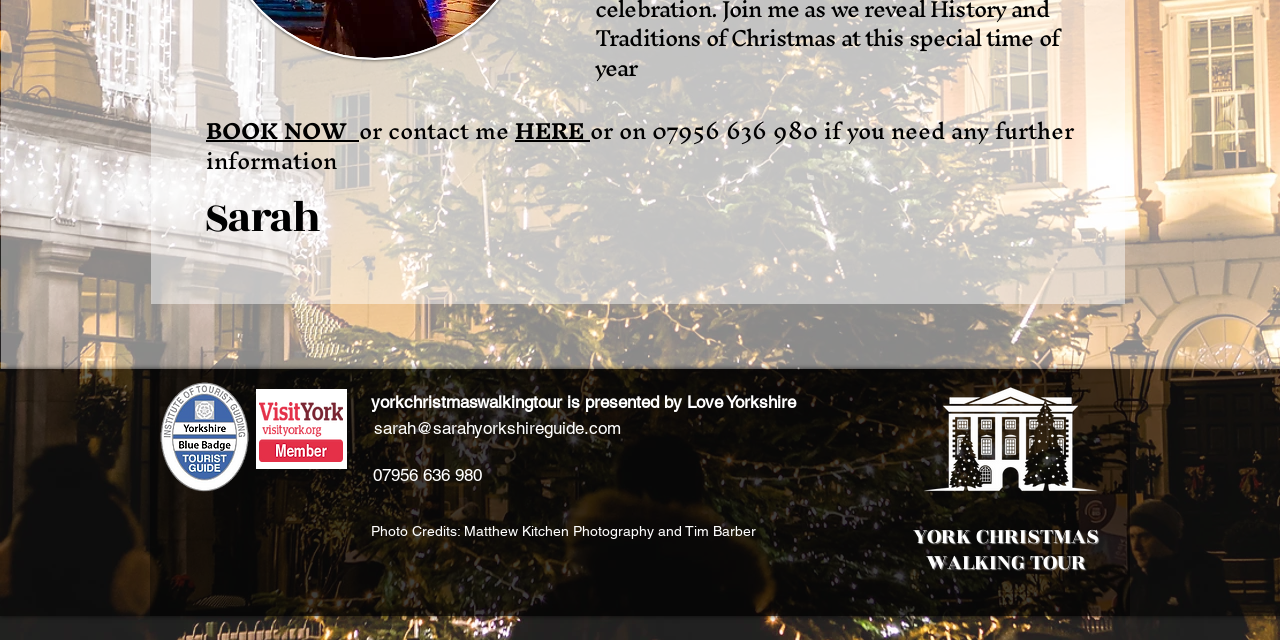Using the webpage screenshot, find the UI element described by HERE. Provide the bounding box coordinates in the format (top-left x, top-left y, bottom-right x, bottom-right y), ensuring all values are floating point numbers between 0 and 1.

[0.402, 0.164, 0.461, 0.245]